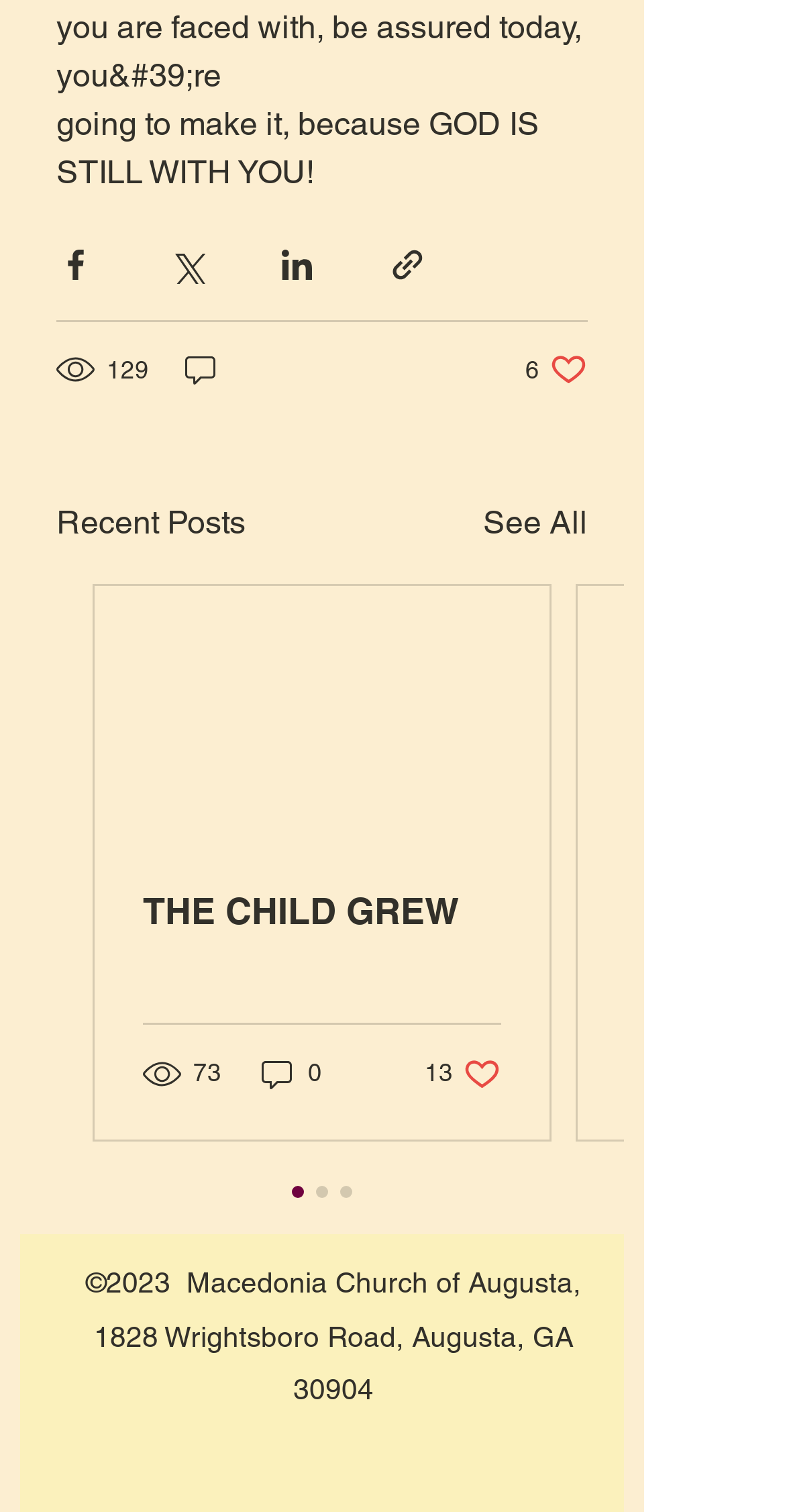Predict the bounding box coordinates for the UI element described as: "aria-label="Share via Twitter"". The coordinates should be four float numbers between 0 and 1, presented as [left, top, right, bottom].

[0.213, 0.163, 0.262, 0.188]